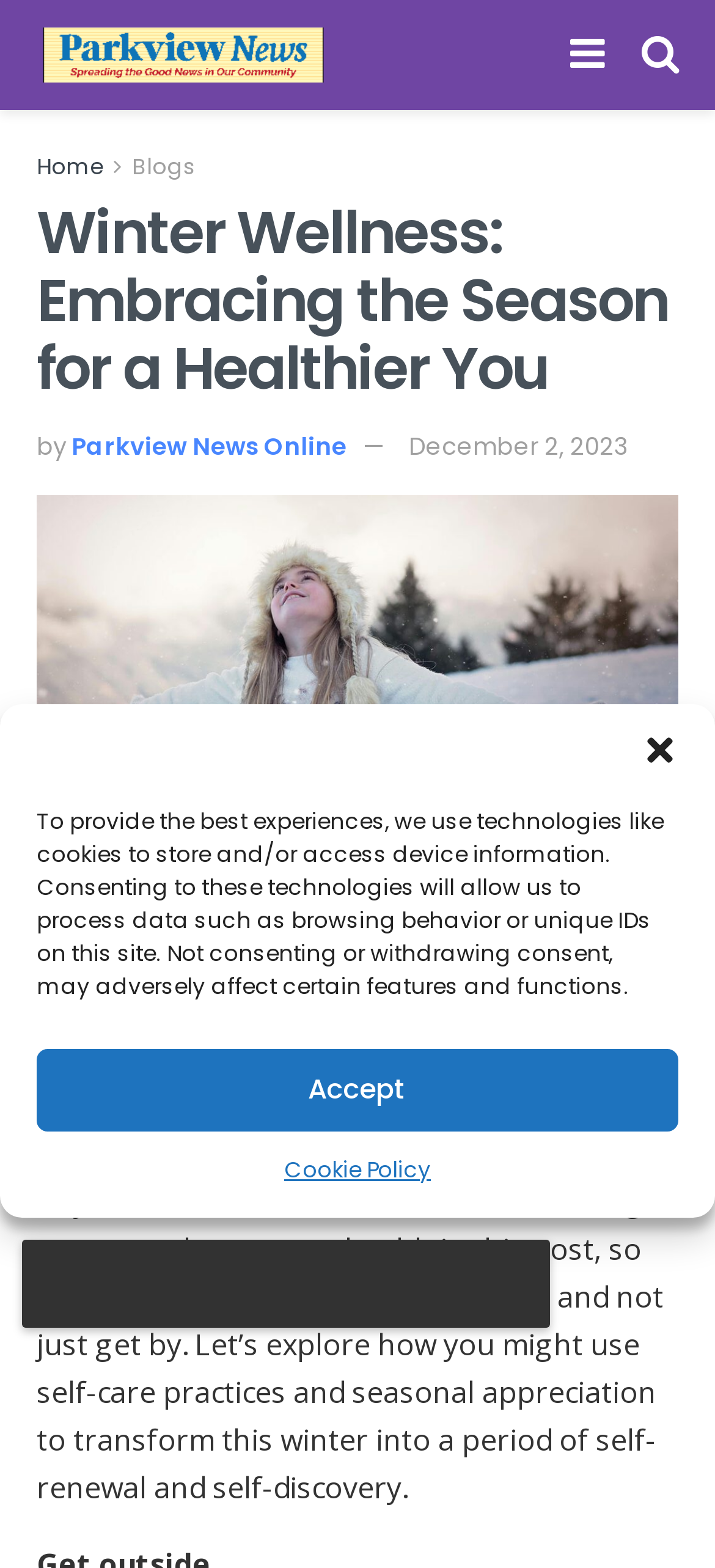Determine the bounding box coordinates of the element's region needed to click to follow the instruction: "go to home page". Provide these coordinates as four float numbers between 0 and 1, formatted as [left, top, right, bottom].

[0.051, 0.096, 0.144, 0.116]